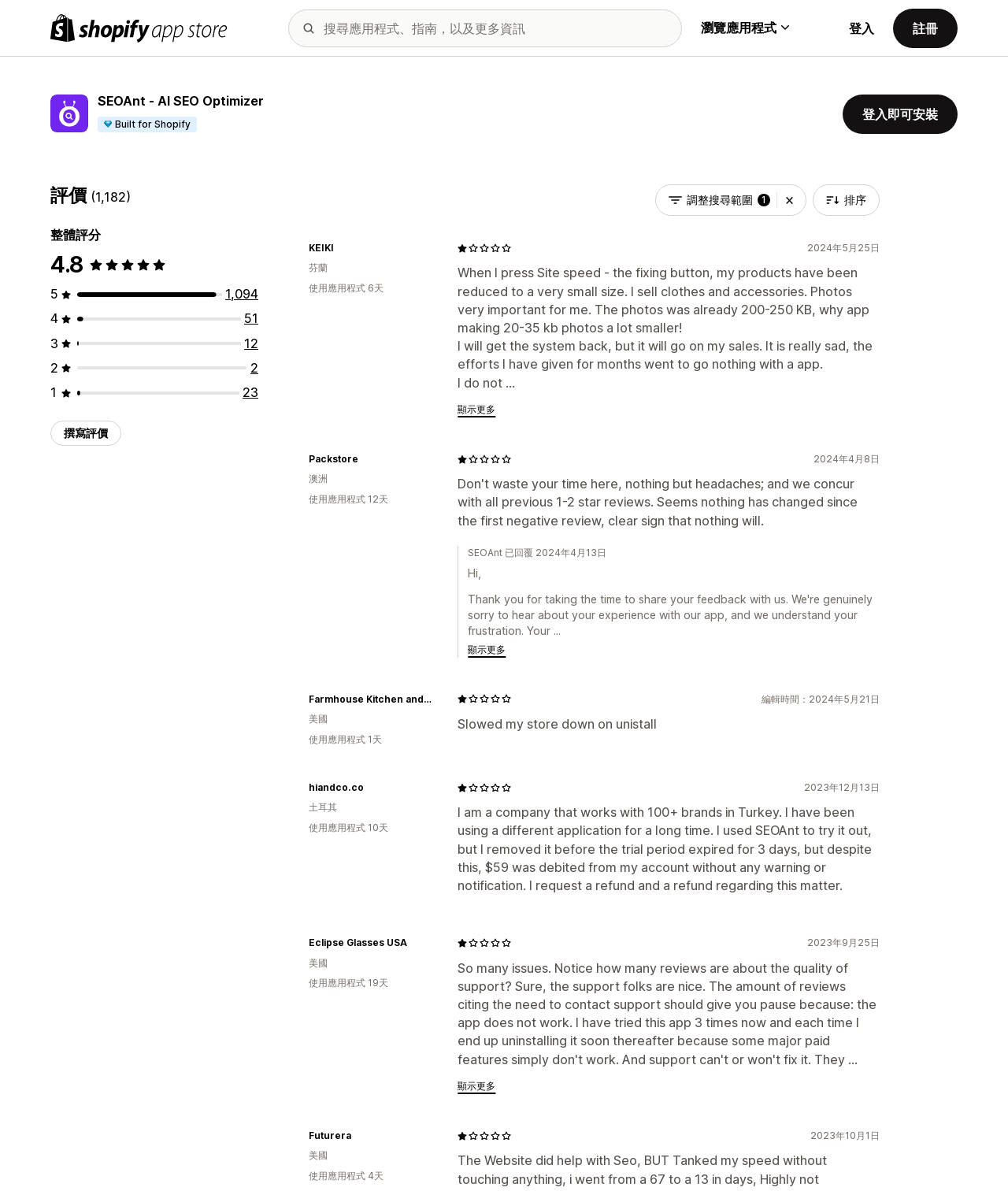Please find the bounding box coordinates of the clickable region needed to complete the following instruction: "Log in to install". The bounding box coordinates must consist of four float numbers between 0 and 1, i.e., [left, top, right, bottom].

[0.836, 0.079, 0.95, 0.112]